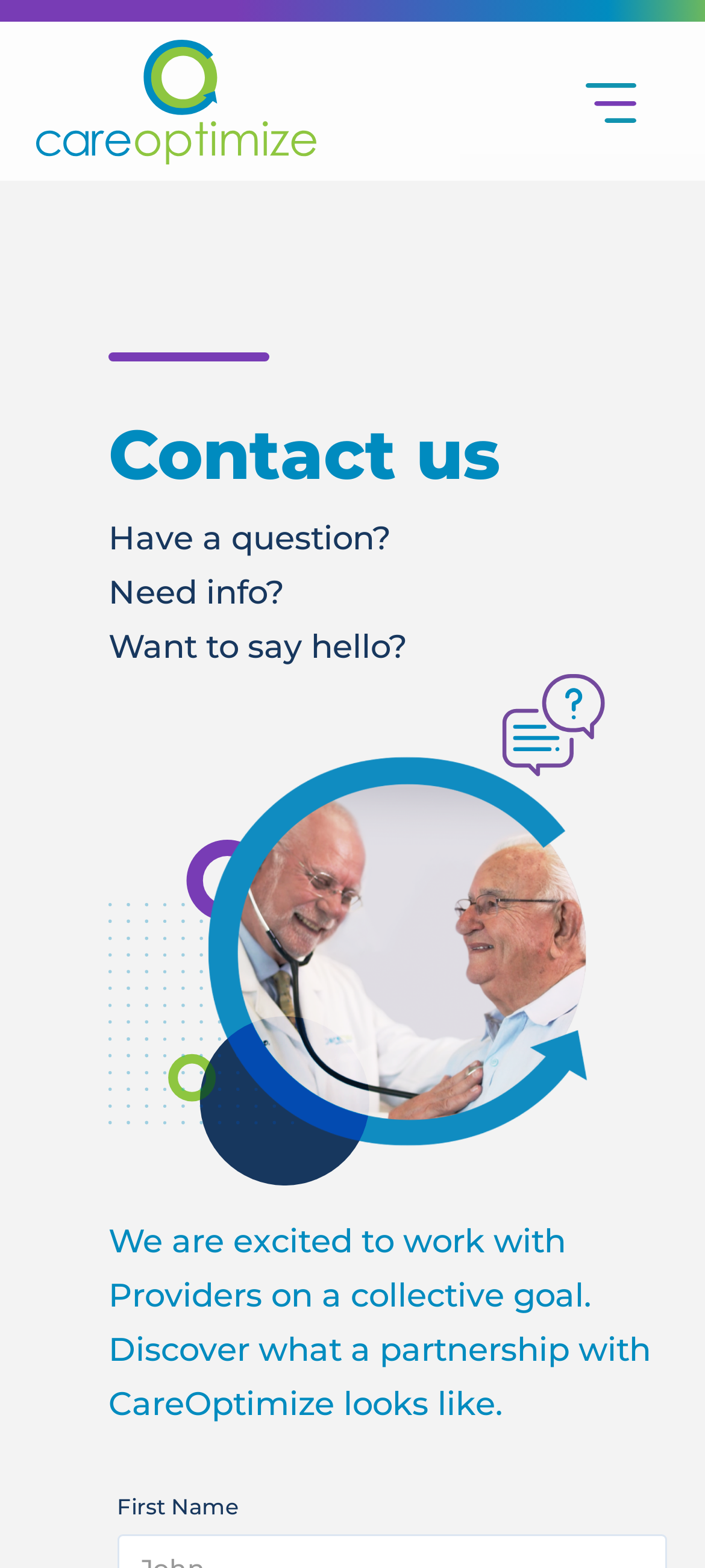What is the tone of the webpage?
Please answer the question with a single word or phrase, referencing the image.

Friendly